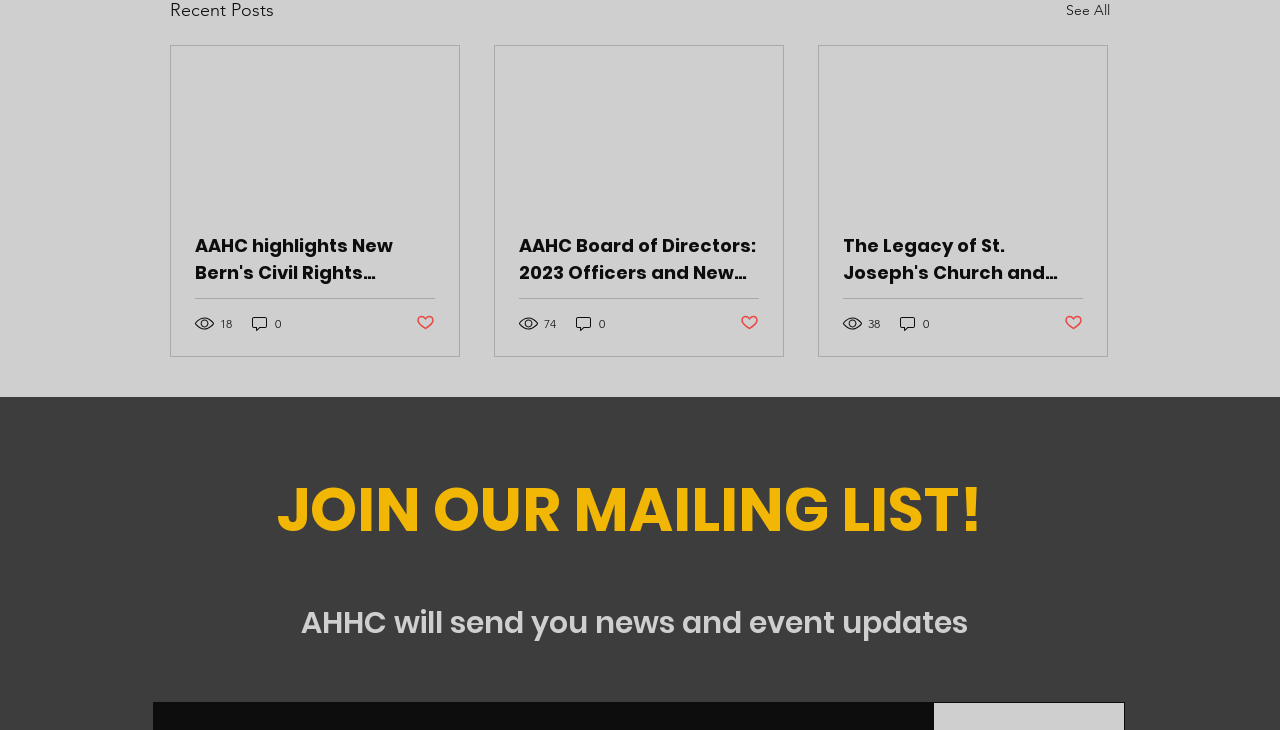Calculate the bounding box coordinates for the UI element based on the following description: "74". Ensure the coordinates are four float numbers between 0 and 1, i.e., [left, top, right, bottom].

[0.405, 0.429, 0.436, 0.455]